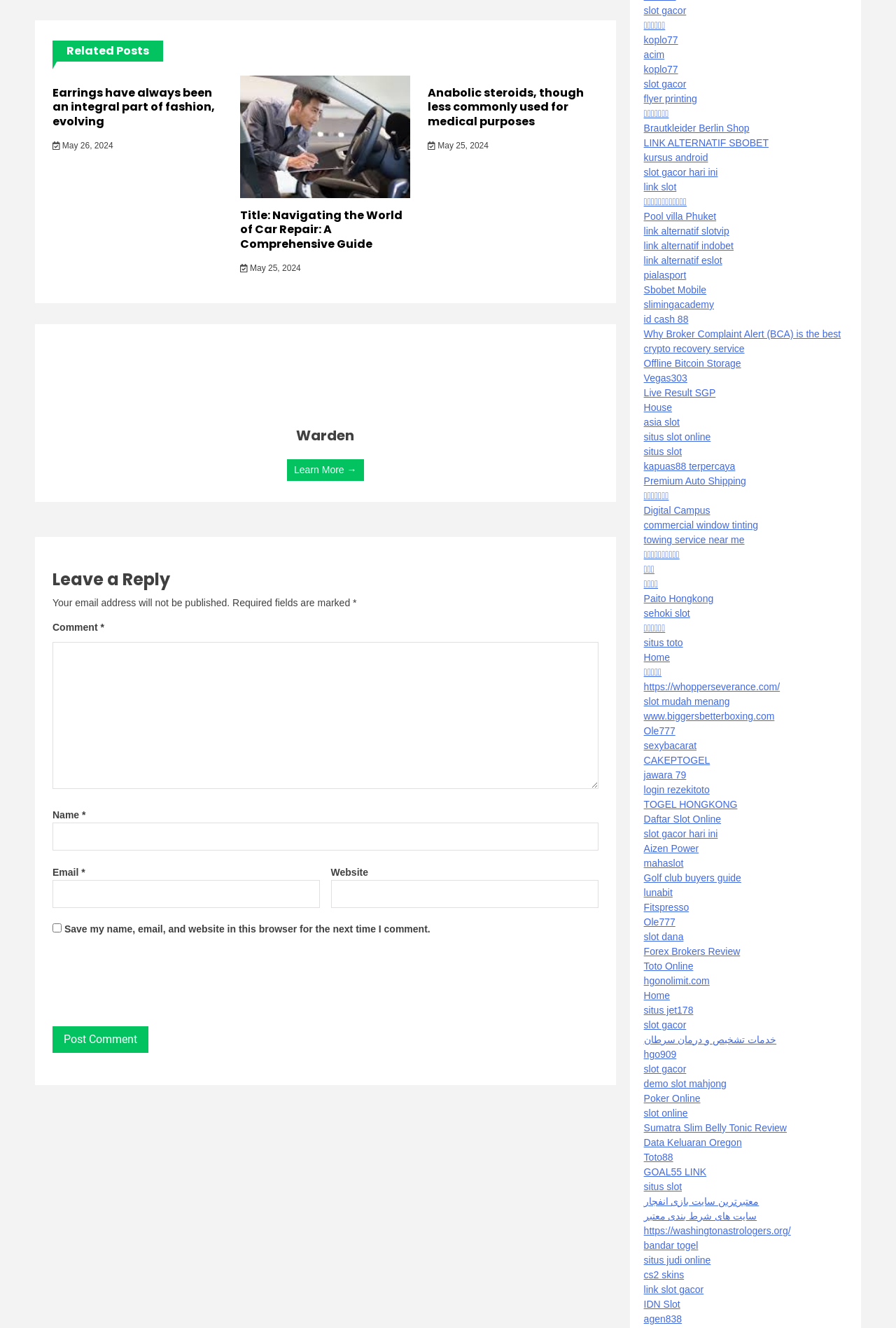What is the title of the first related post?
Using the visual information from the image, give a one-word or short-phrase answer.

Earrings have always been an integral part of fashion, evolving